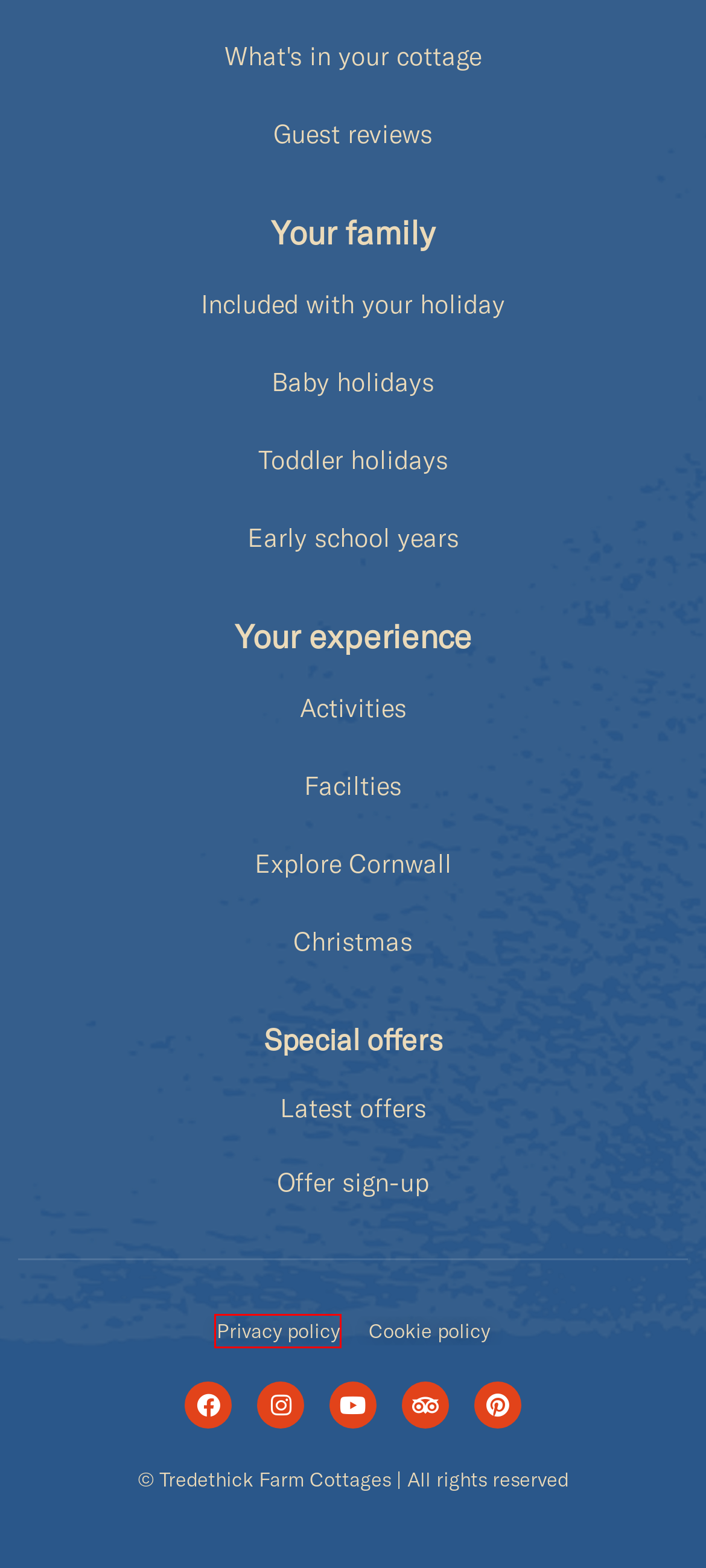Analyze the screenshot of a webpage with a red bounding box and select the webpage description that most accurately describes the new page resulting from clicking the element inside the red box. Here are the candidates:
A. What's Included | Tredethick Farm Cottages | Family holidays Cornwall
B. Find places to go in Cornwall with babies or toddlers | Tredethick
C. Family Cottages for Christmas in Cornwall
D. Sign up for news and updates from Tredethick Farm Cottages
E. Special offers for Tredethick Farm Cottages in Cornwall
F. Holidays with onsite activities for families in Cornwall | Tredethick
G. Included with your holiday | Tredethick Farm Cottages
H. Privacy Policy | Tredethick Farm Holiday Cottages

H